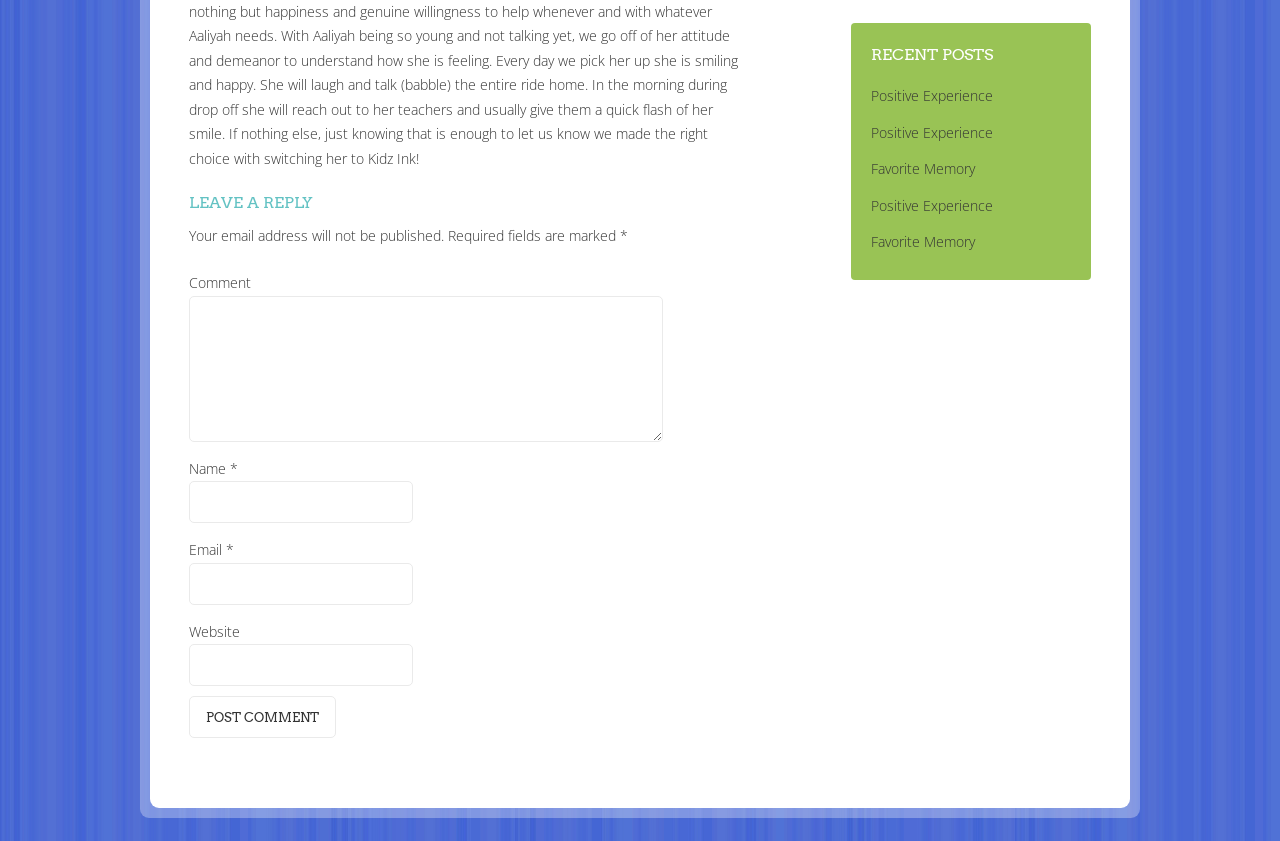Using the format (top-left x, top-left y, bottom-right x, bottom-right y), and given the element description, identify the bounding box coordinates within the screenshot: parent_node: Website name="url"

[0.148, 0.766, 0.323, 0.816]